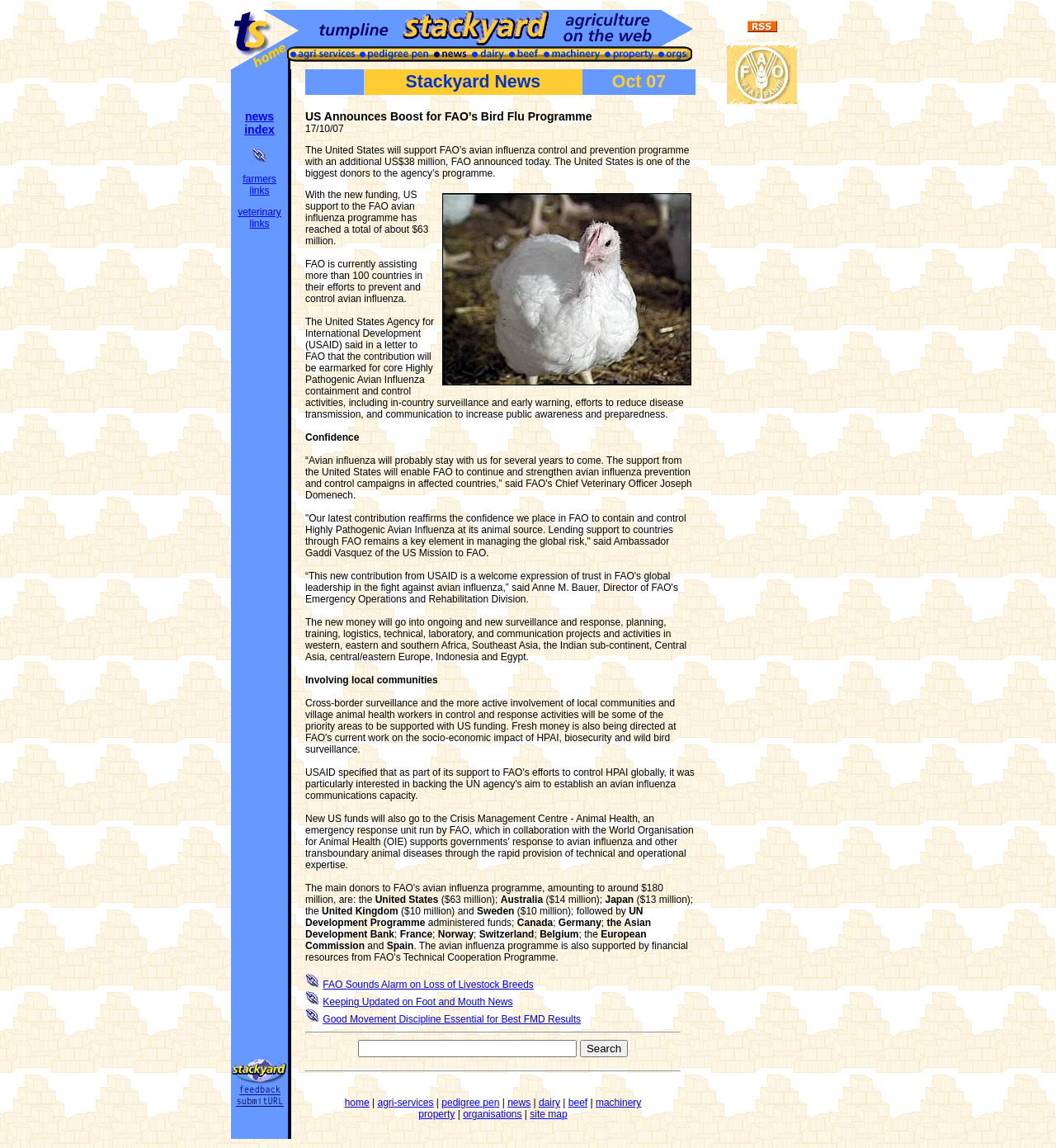Provide an in-depth caption for the contents of the webpage.

The webpage appears to be a news article or blog post with a focus on agriculture. At the top, there is a title "US Announces Boost for FAO's Bird Flu Programme" which suggests that the article is about the United States providing financial support to the Food and Agriculture Organization's (FAO) program to control and prevent avian influenza.

Below the title, there is a row of 11 small images, each with a width of approximately 0.05 units, spaced evenly apart. These images are likely icons or logos related to agriculture.

Underneath the images, there is a section with a series of links to different topics related to agriculture, such as "world agriculture", "agricultural services", "pedigree livestock", "news", "dairy", "beef", "agricultural machinery", "agricultural property", and "agricultural organisations". Each link is accompanied by a small image.

To the right of these links, there is a section with the title "Stackyard News Oct 07", which suggests that this is a news article or blog post from October 7th. Below this title, there is a brief summary or introduction to the article.

The rest of the webpage appears to be a collection of links and images related to agriculture, with some empty space in between. There are no clear headings or subheadings, but the content is organized into rows and columns, making it easy to navigate.